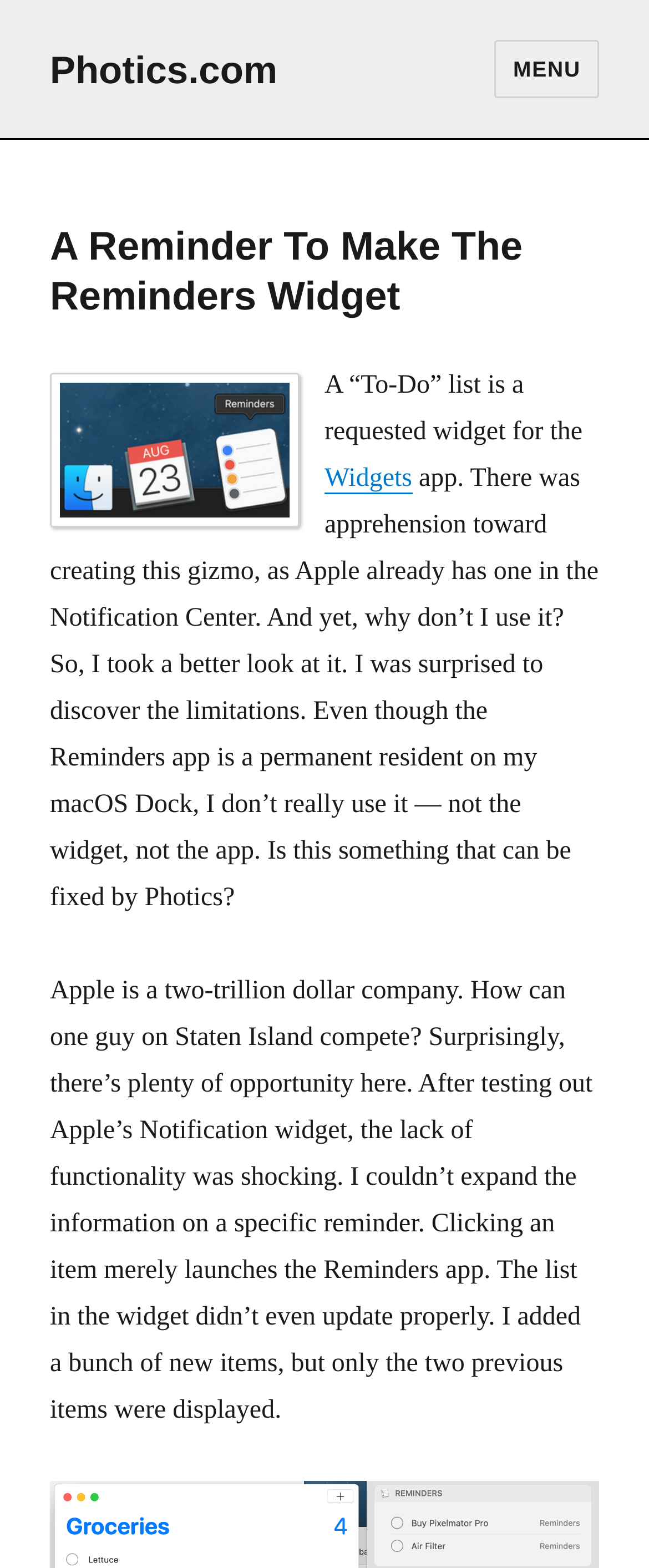What is the limitation of Apple's Notification widget?
Please look at the screenshot and answer using one word or phrase.

Lack of functionality